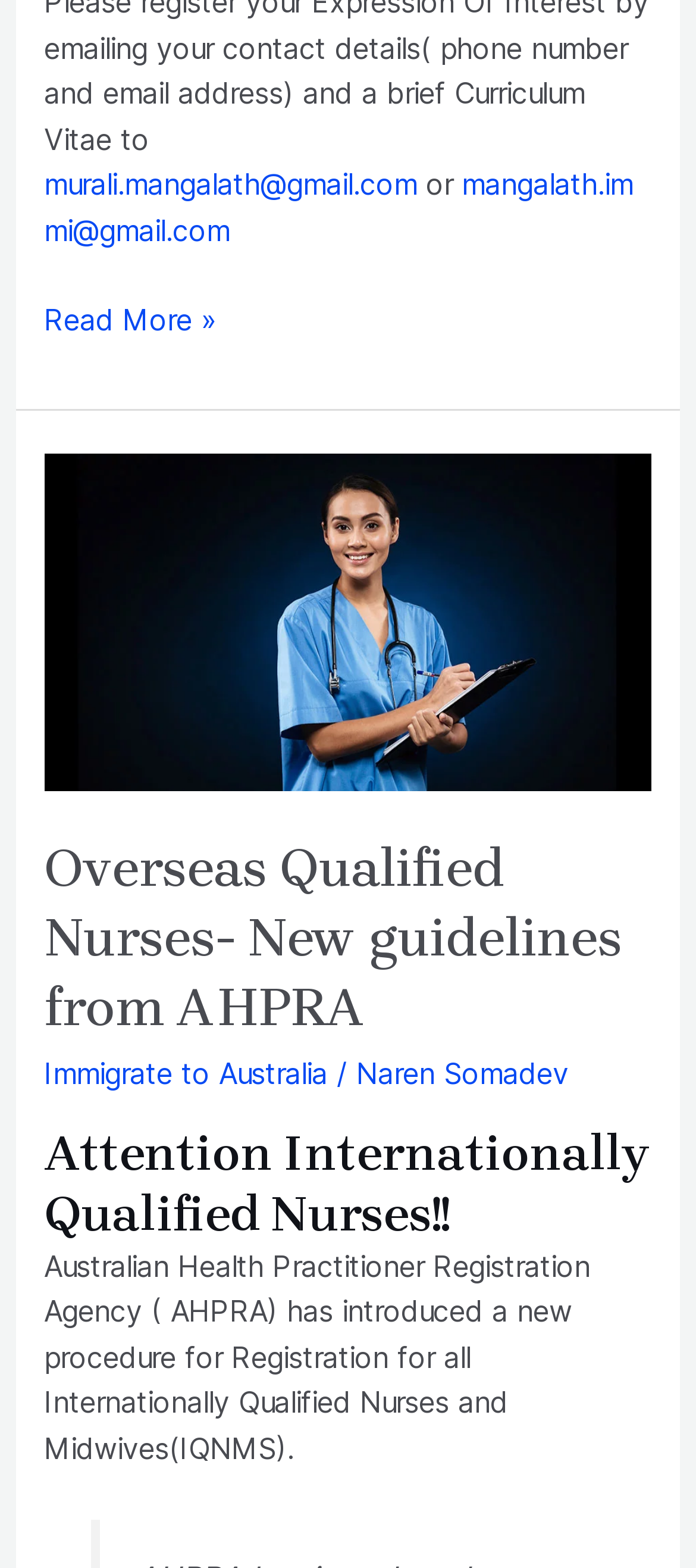Provide a one-word or short-phrase response to the question:
Who is the author of the article?

Naren Somadev